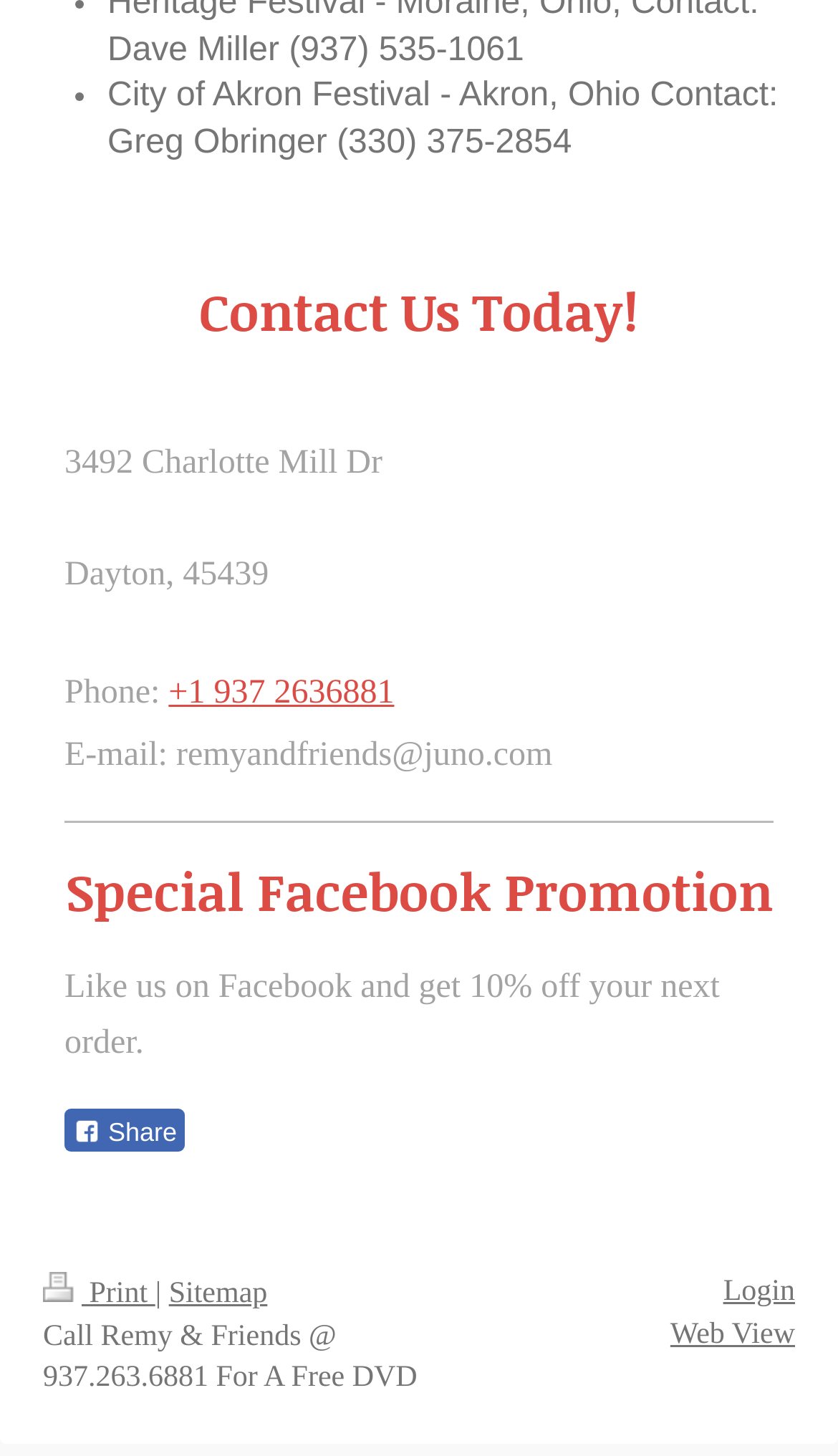What is the action that can be performed on the Facebook promotion?
Please use the image to provide an in-depth answer to the question.

I found the action by looking at the 'Special Facebook Promotion' section, where it says 'Like us on Facebook and get 10% off your next order' and has a 'Share' link next to it.